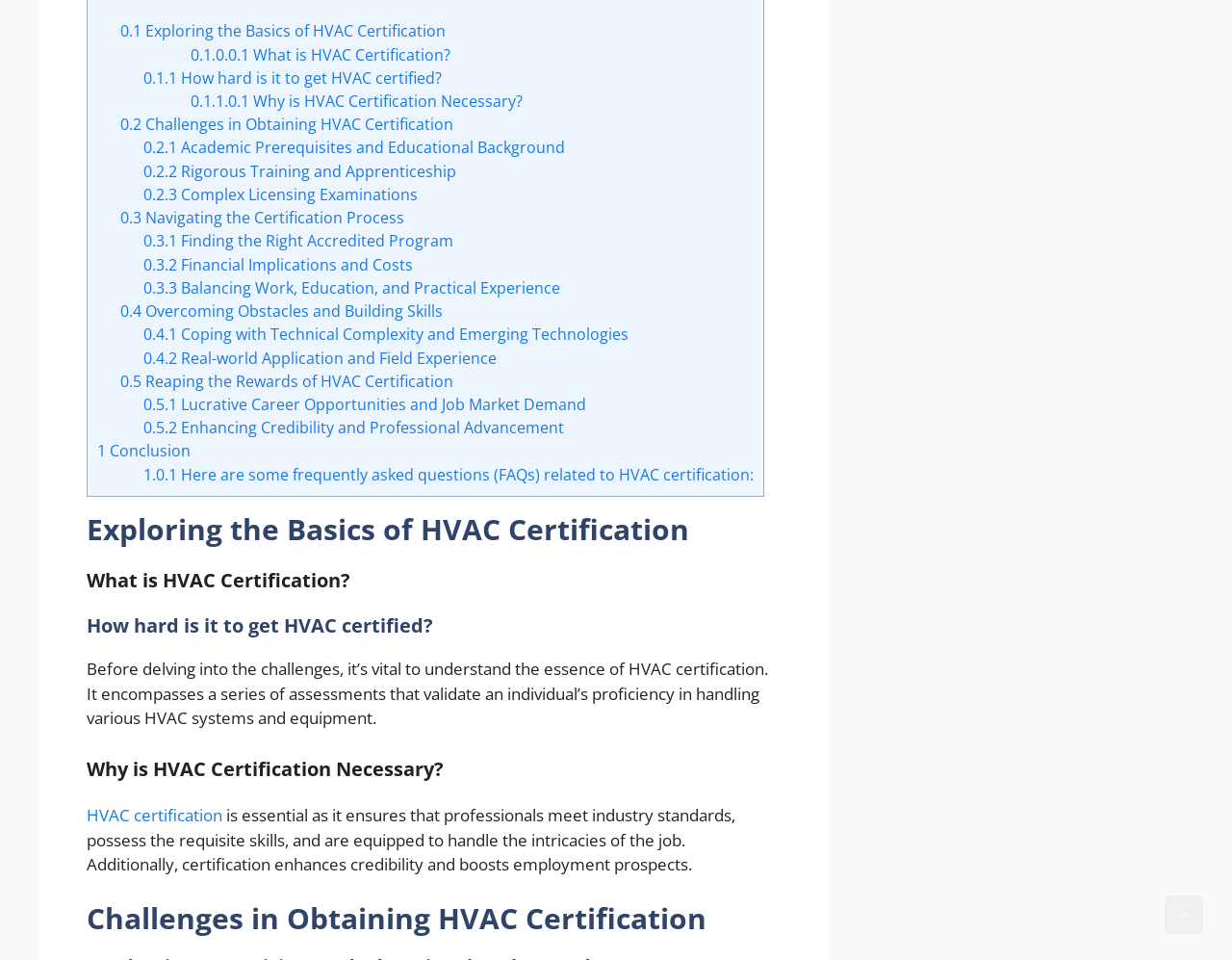How many sections are there in the certification process?
Using the image as a reference, answer the question in detail.

By analyzing the link elements, I can see that there are five main sections in the certification process: 'Exploring the Basics of HVAC Certification', 'Challenges in Obtaining HVAC Certification', 'Navigating the Certification Process', 'Overcoming Obstacles and Building Skills', and 'Reaping the Rewards of HVAC Certification'.